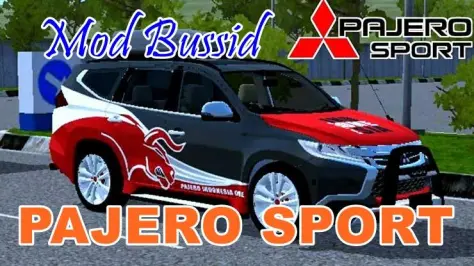Explain the image thoroughly, mentioning every notable detail.

The image features a modified vehicle, specifically a Pajero Sport, designed for the popular online game "Bus Simulator Indonesia" (Bussid). The vehicle displays a striking color scheme, predominantly black and red, with an artistic design that includes a graphic of a bull, symbolizing strength and robustness. Above the vehicle is the text "Mod Bussid," indicating its purpose as a modification for the game. The Pajero Sport logo is prominently displayed in the top right corner, reinforcing the model identity. This visual showcases the creative modifications that enthusiasts love to implement in their gaming experience.